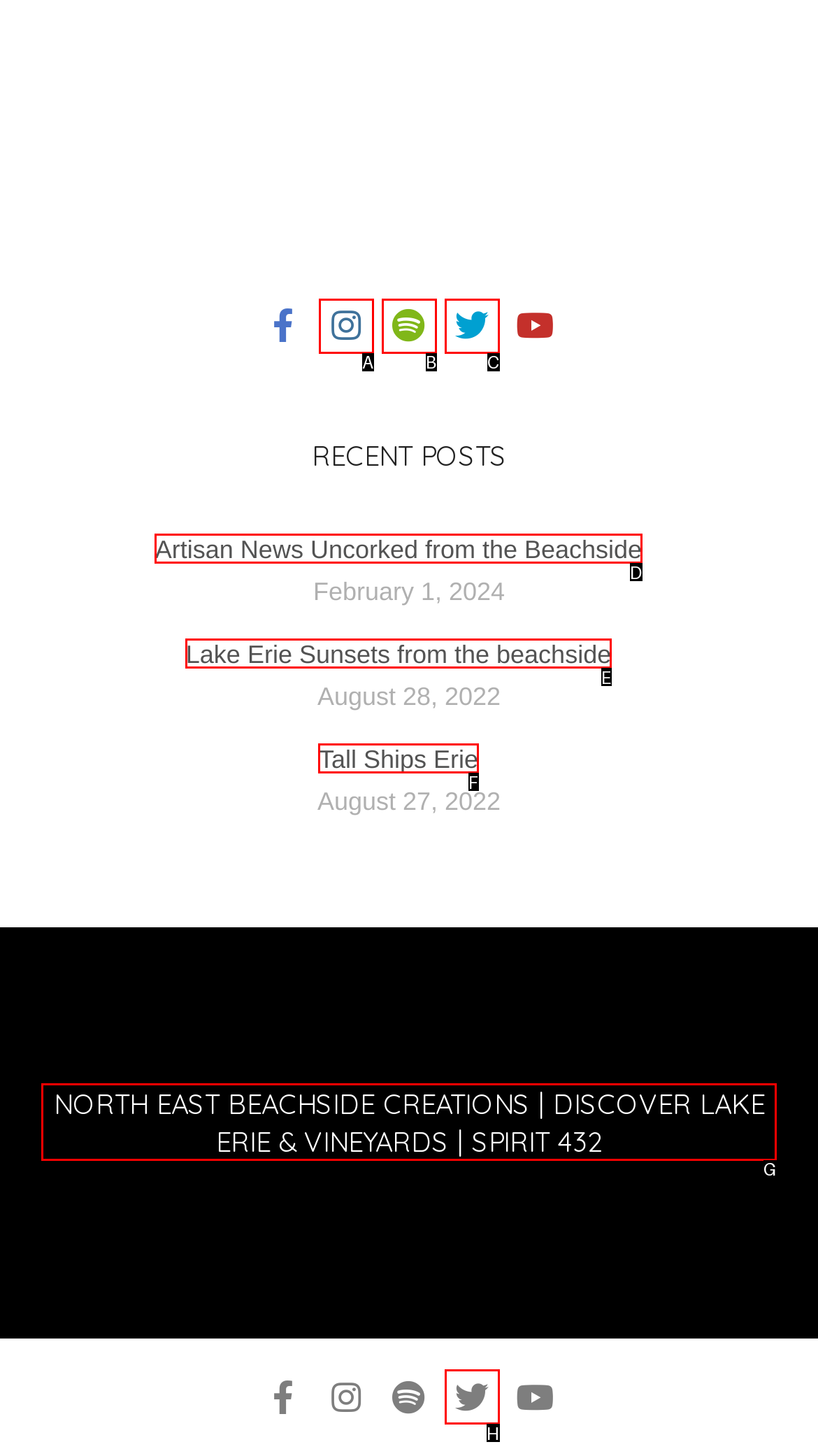Identify the correct HTML element to click for the task: Read the introduction of 'NORTH EAST BEACHSIDE CREATIONS'. Provide the letter of your choice.

G